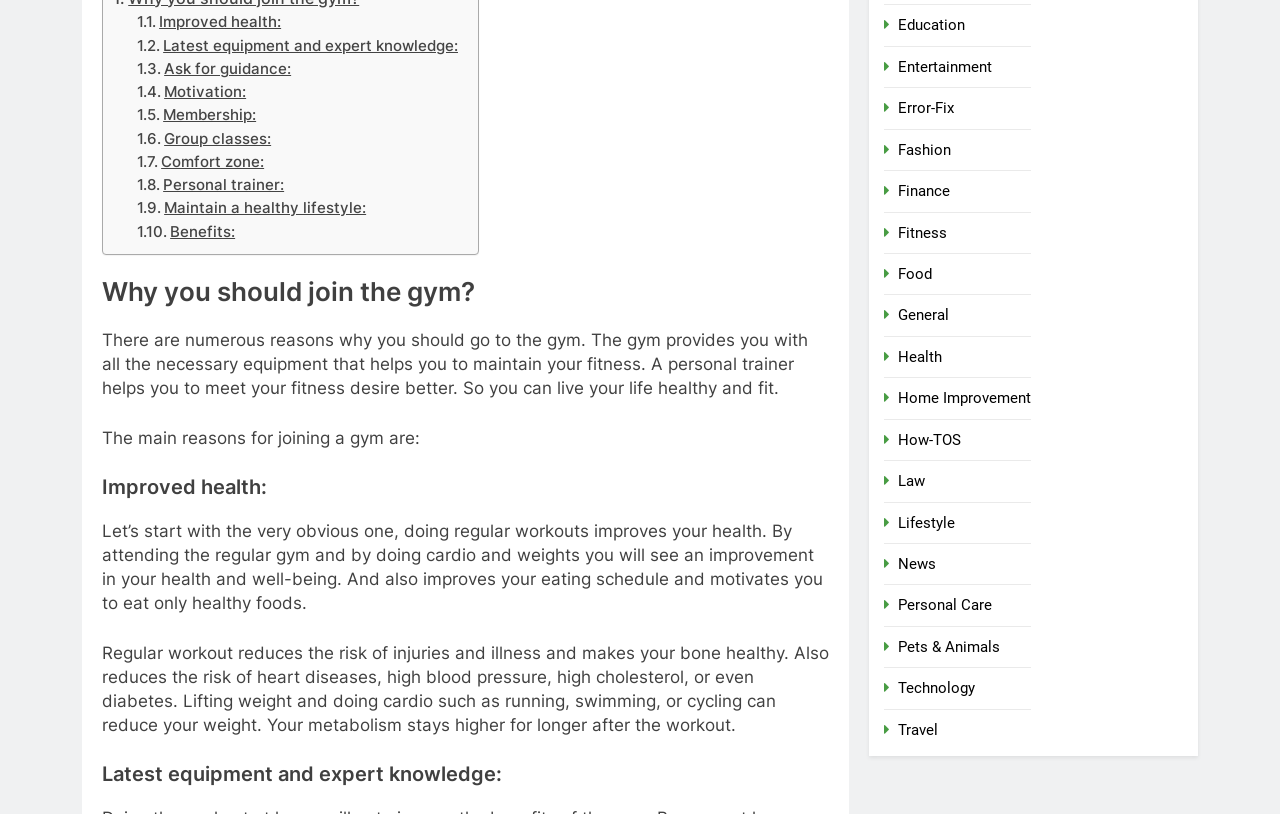Find the bounding box coordinates of the UI element according to this description: "Latest equipment and expert knowledge:".

[0.107, 0.042, 0.358, 0.071]